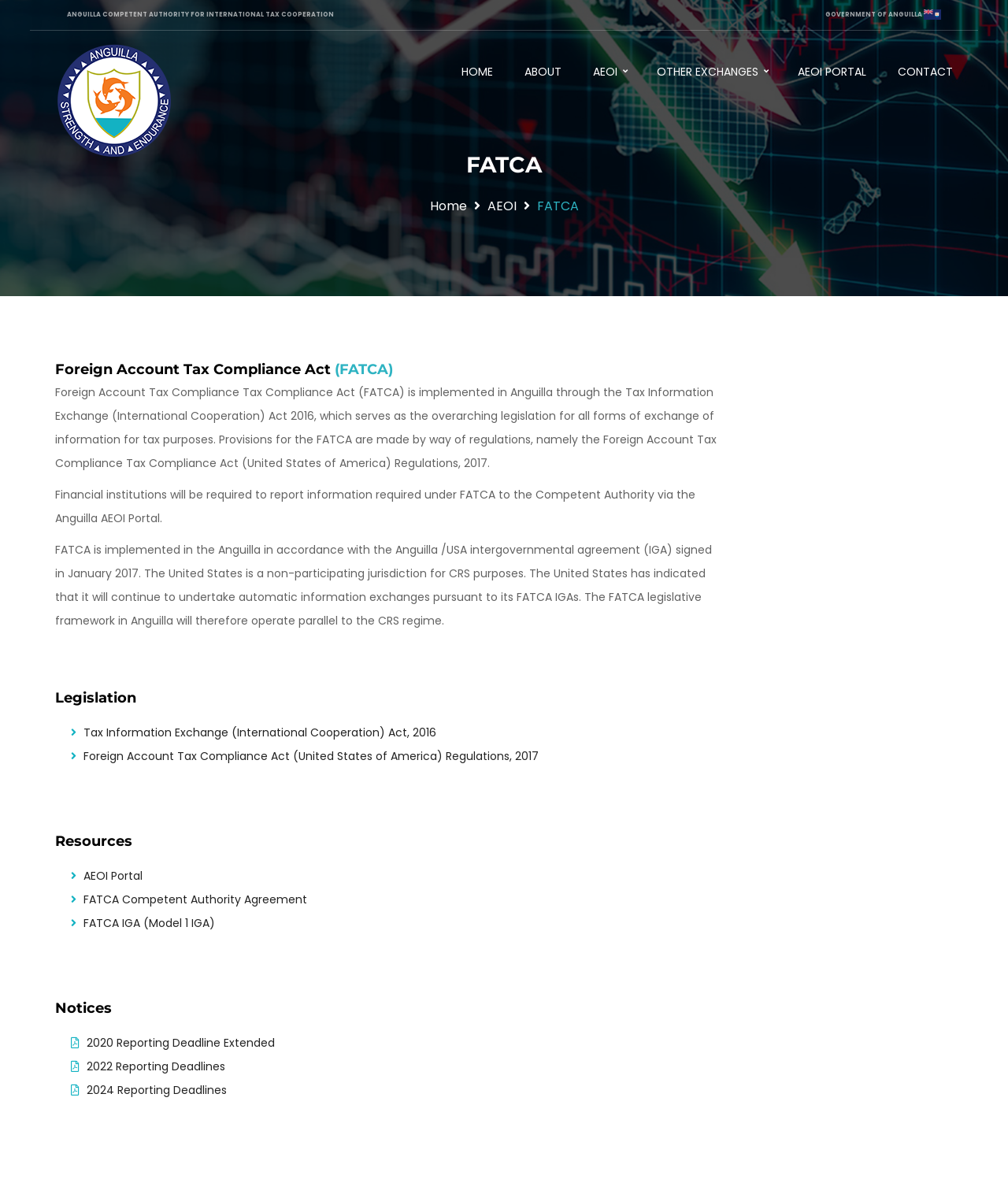What is the name of the legislation for FATCA?
Look at the image and respond with a single word or a short phrase.

Tax Information Exchange (International Cooperation) Act, 2016